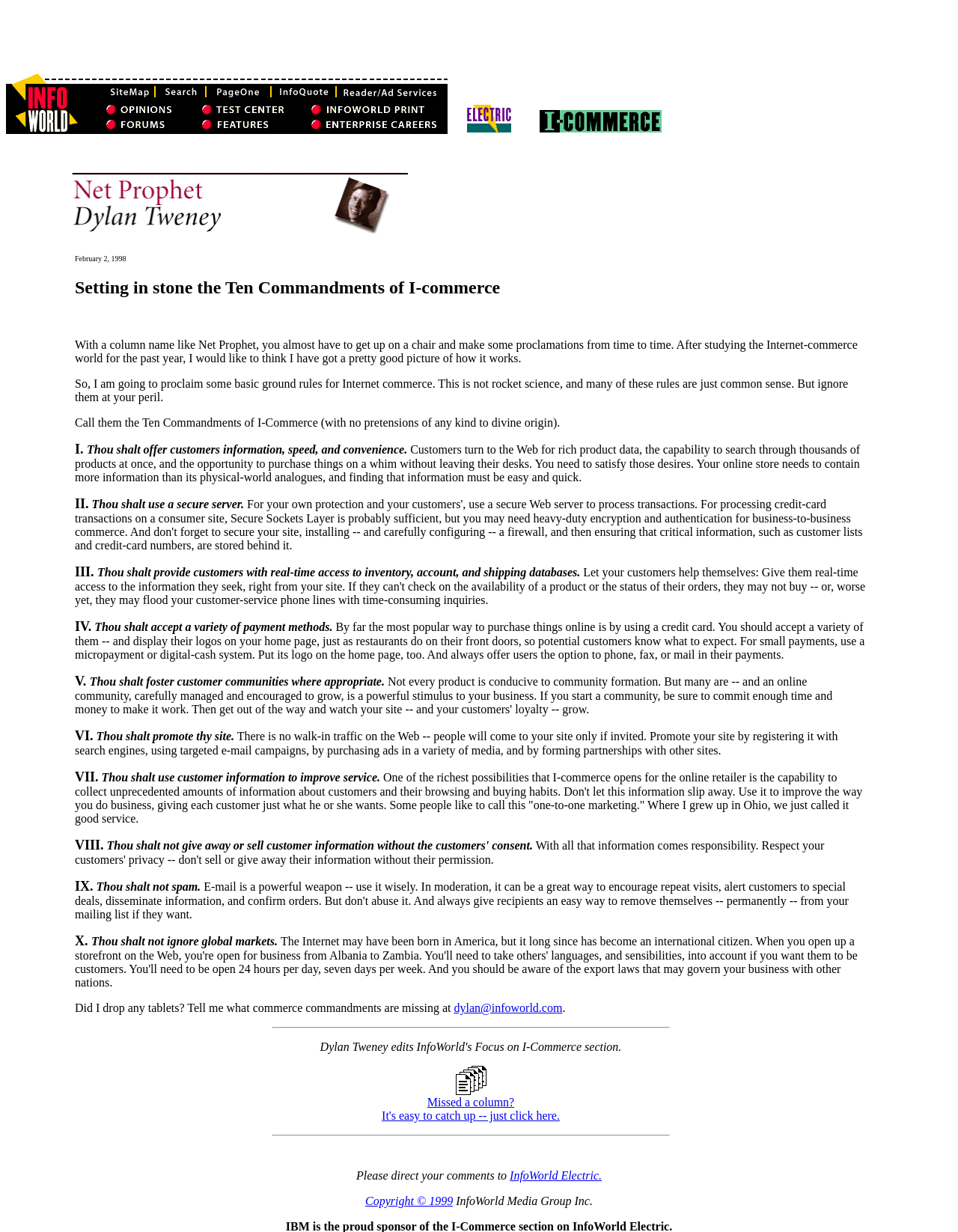Please find the bounding box coordinates (top-left x, top-left y, bottom-right x, bottom-right y) in the screenshot for the UI element described as follows: Copyright © 1999

[0.381, 0.97, 0.473, 0.98]